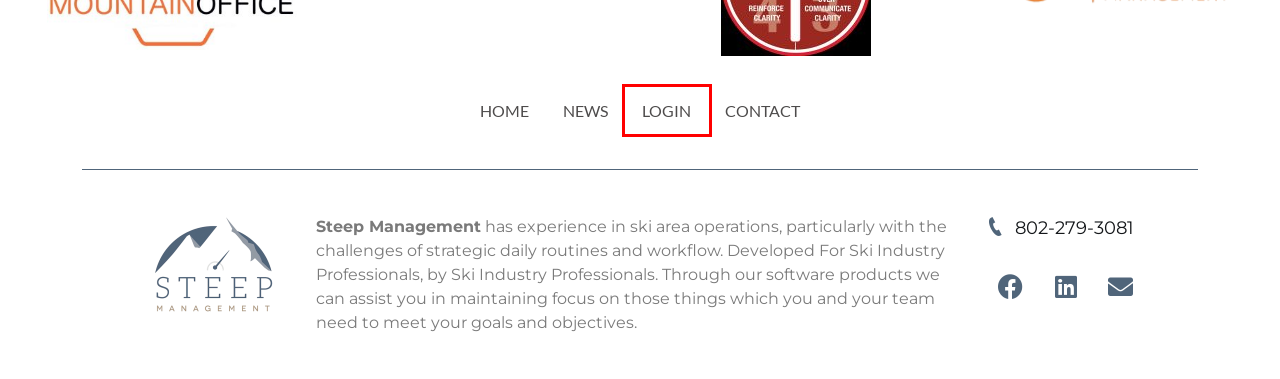Look at the screenshot of a webpage where a red rectangle bounding box is present. Choose the webpage description that best describes the new webpage after clicking the element inside the red bounding box. Here are the candidates:
A. Steep Experience - Steep Management
B. Consulting - Steep Management
C. Steep Management - Steep Management
D. News - Steep Management
E. Users Only - Steep Management
F. Harvard Business Review - Ideas and Advice for Leaders
G. MountainOffice - Steep Management
H. Contact - Steep Management

E